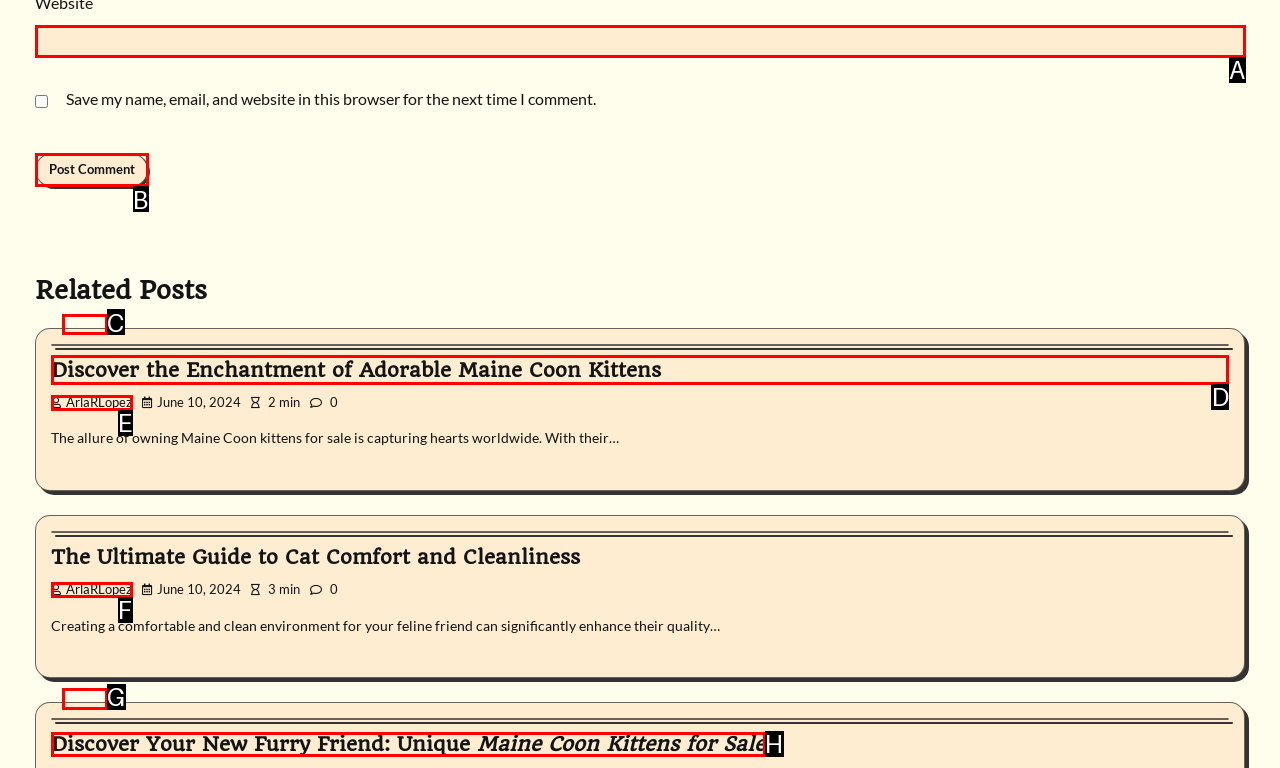Choose the HTML element that needs to be clicked for the given task: Read the article 'Discover the Enchantment of Adorable Maine Coon Kittens' Respond by giving the letter of the chosen option.

D